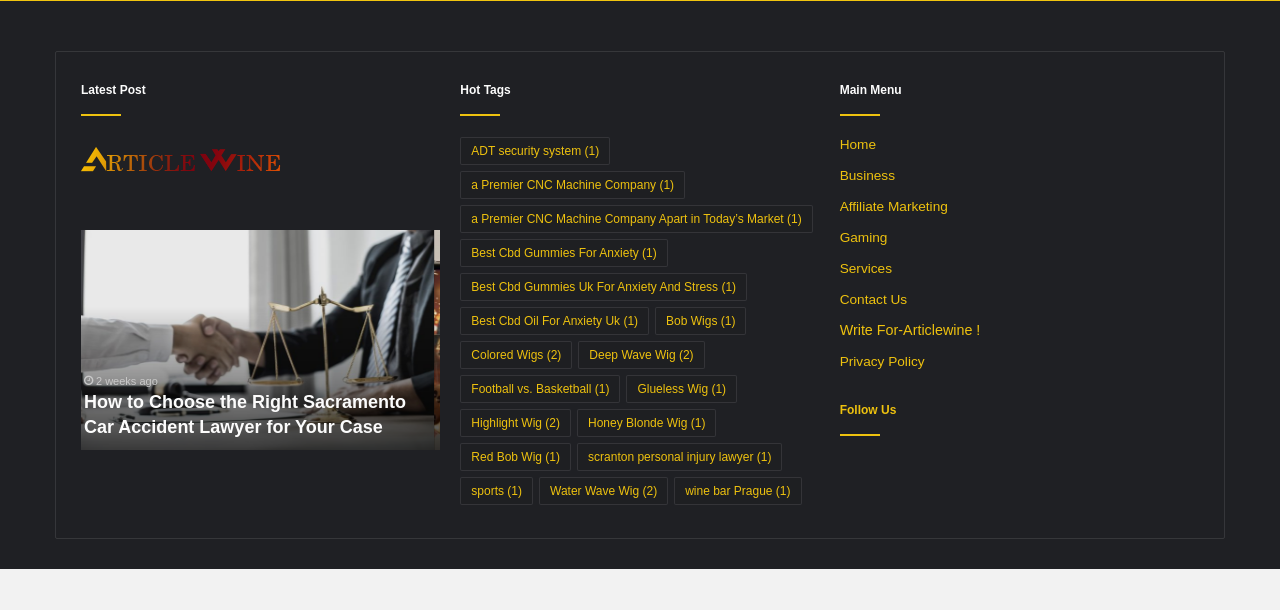Determine the coordinates of the bounding box for the clickable area needed to execute this instruction: "Go to the 'Business' section".

[0.656, 0.275, 0.699, 0.3]